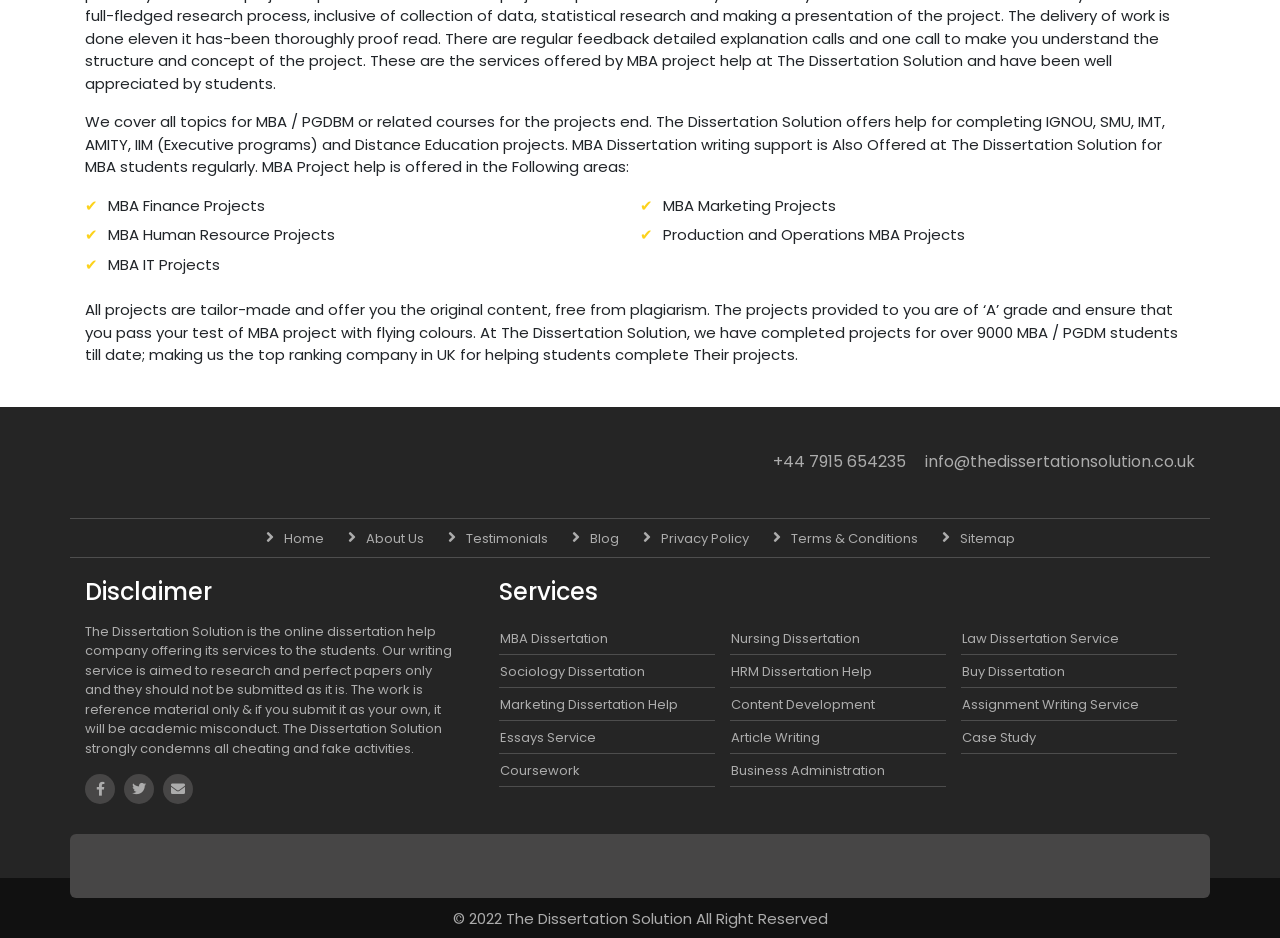Consider the image and give a detailed and elaborate answer to the question: 
What is the copyright year of the website's content?

The StaticText element with the text '© 2022 The Dissertation Solution All Right Reserved' indicates that the copyright year of the website's content is 2022.